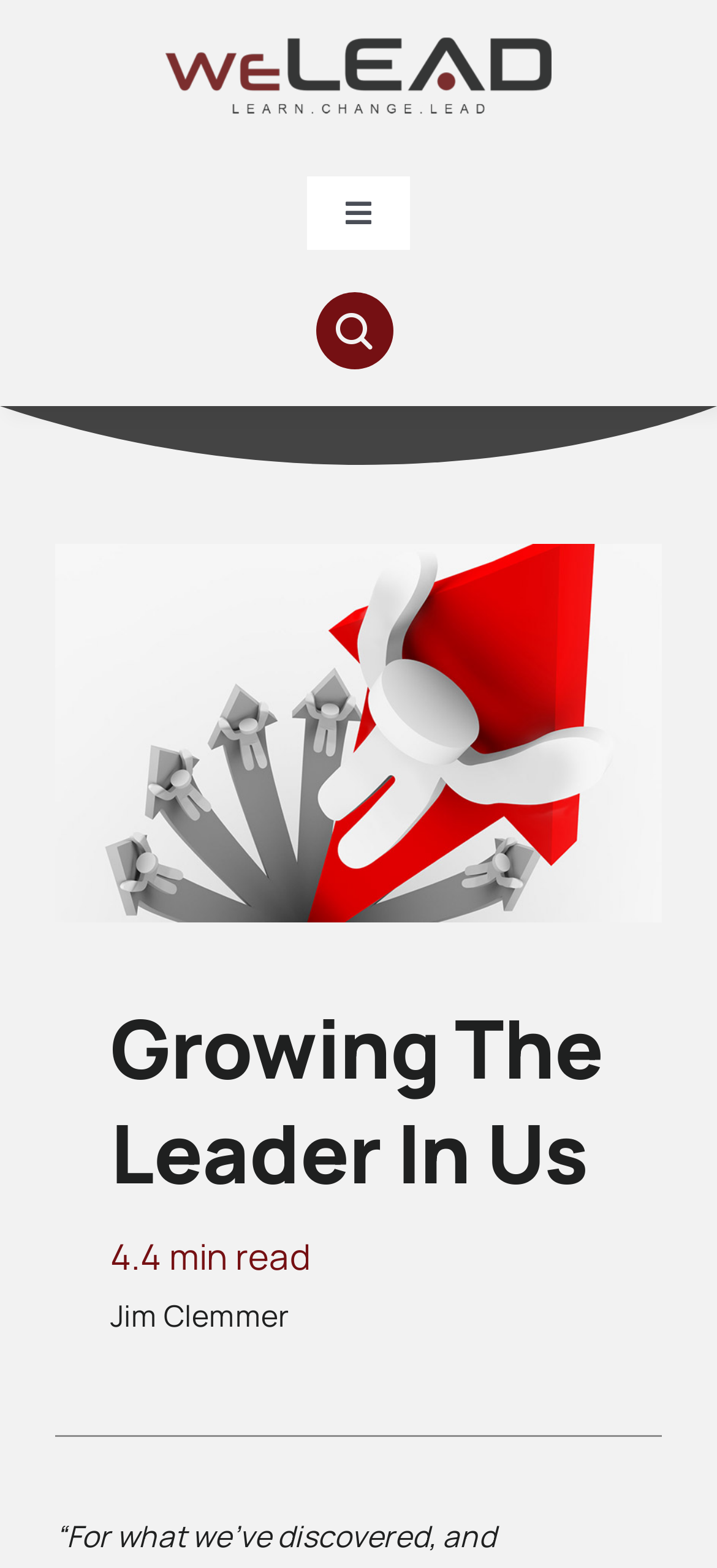Who is the author of the article?
Look at the screenshot and respond with a single word or phrase.

Jim Clemmer